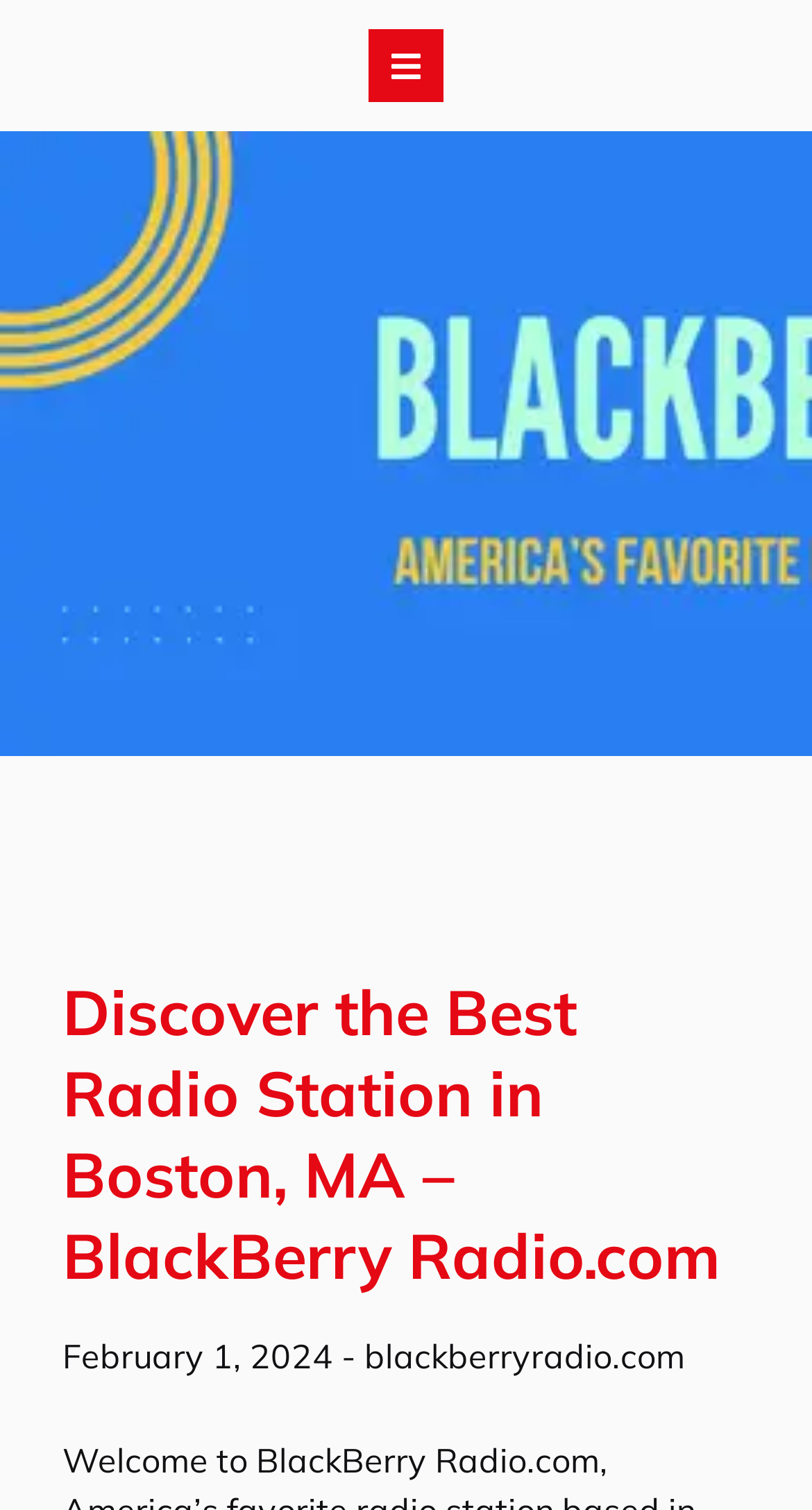Determine the bounding box coordinates for the HTML element mentioned in the following description: "blackberryradio.com". The coordinates should be a list of four floats ranging from 0 to 1, represented as [left, top, right, bottom].

[0.449, 0.884, 0.844, 0.912]